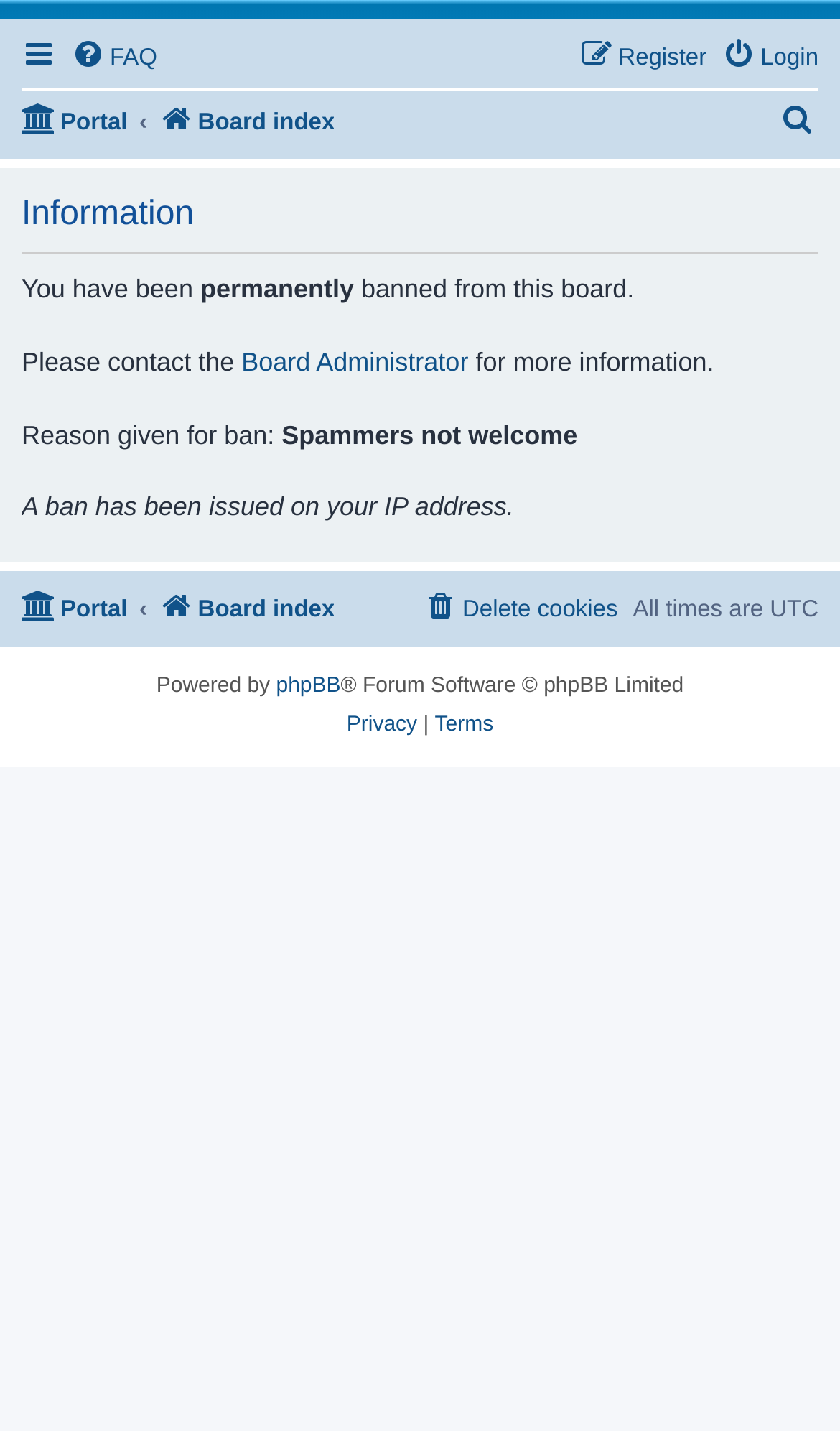Pinpoint the bounding box coordinates of the element to be clicked to execute the instruction: "Search in the forum".

[0.928, 0.068, 0.974, 0.104]